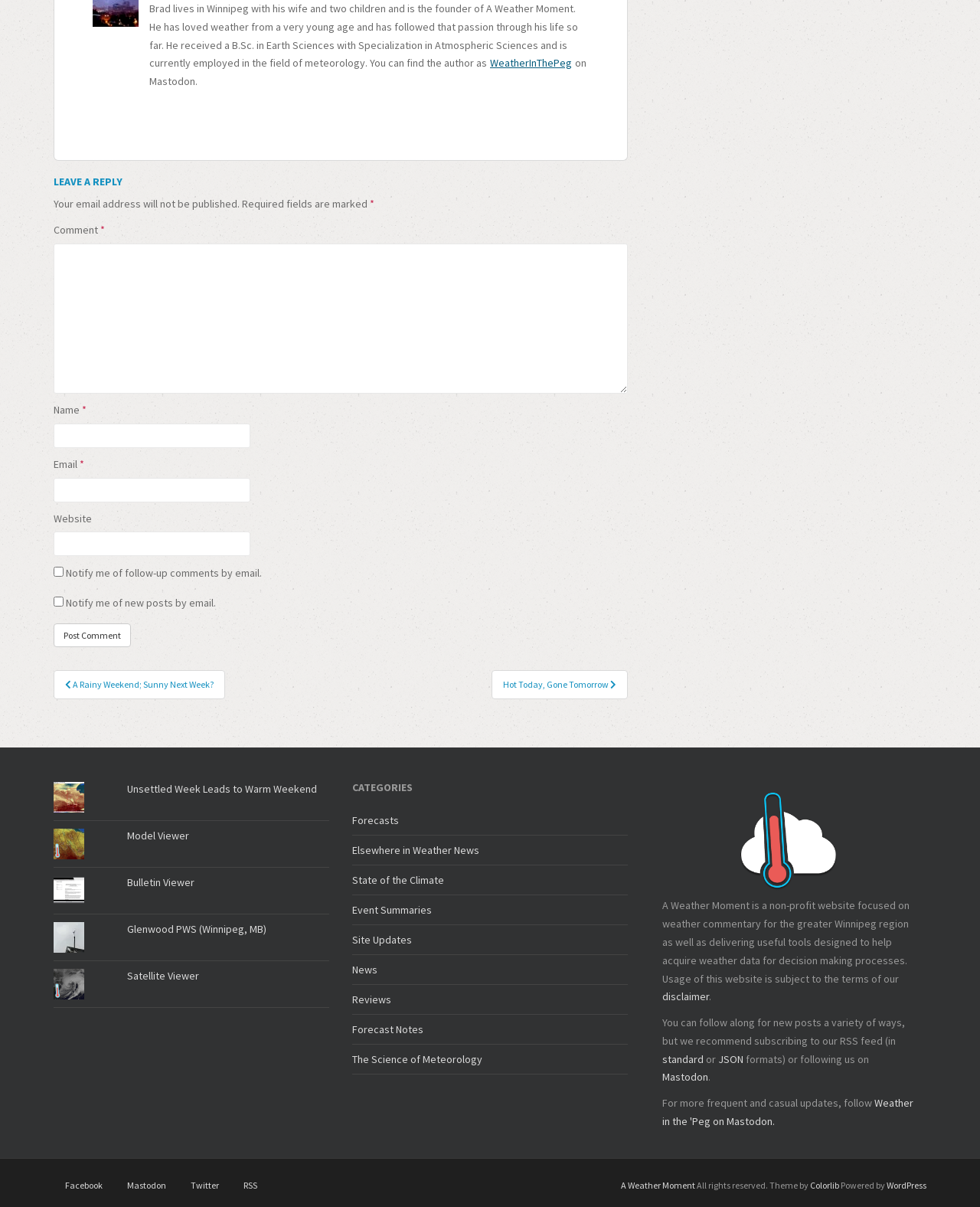Identify the bounding box coordinates for the region to click in order to carry out this instruction: "Leave a reply". Provide the coordinates using four float numbers between 0 and 1, formatted as [left, top, right, bottom].

[0.055, 0.146, 0.641, 0.156]